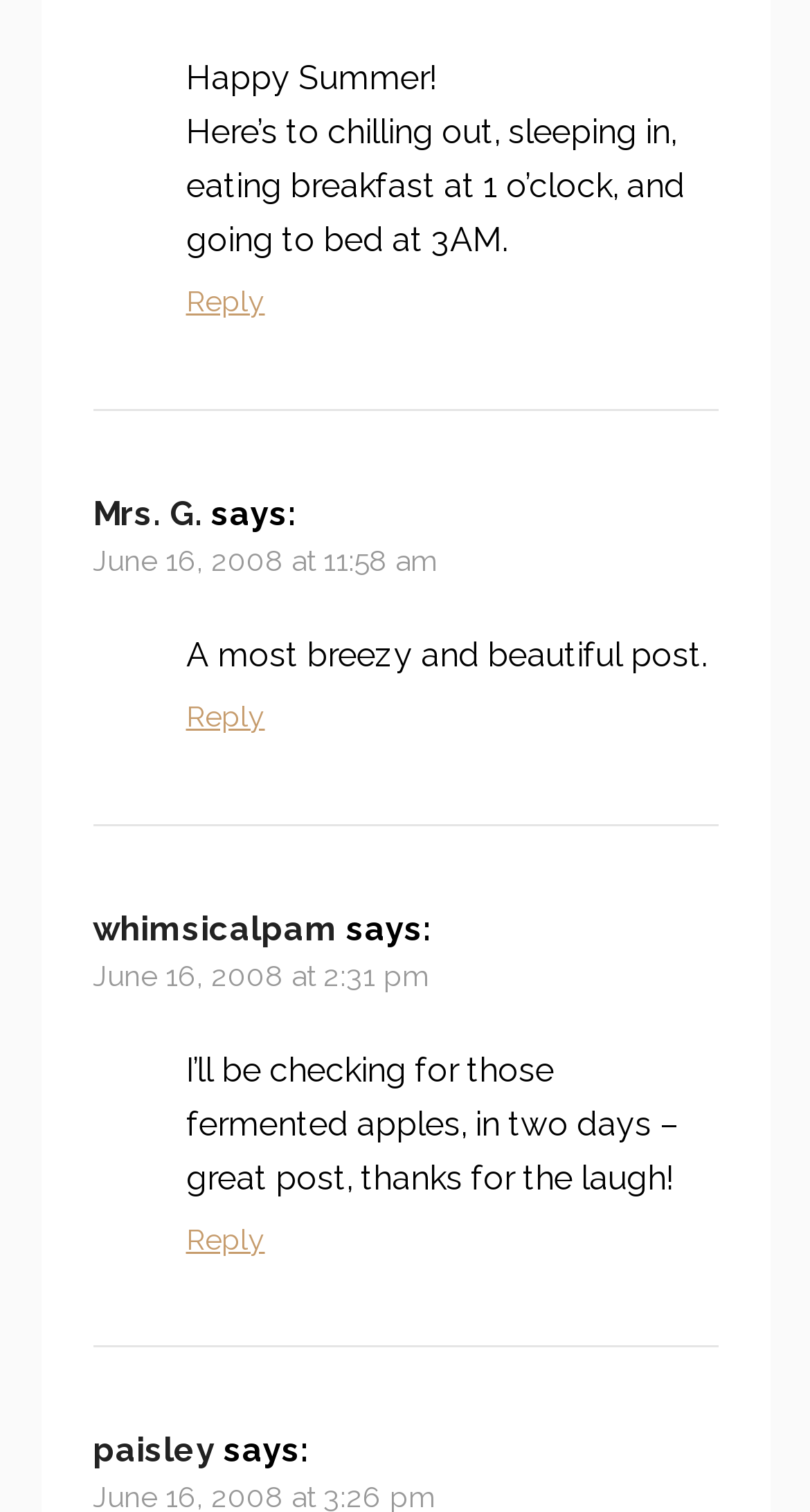Provide the bounding box coordinates for the area that should be clicked to complete the instruction: "View whimsicalpam's comment".

[0.114, 0.601, 0.417, 0.627]